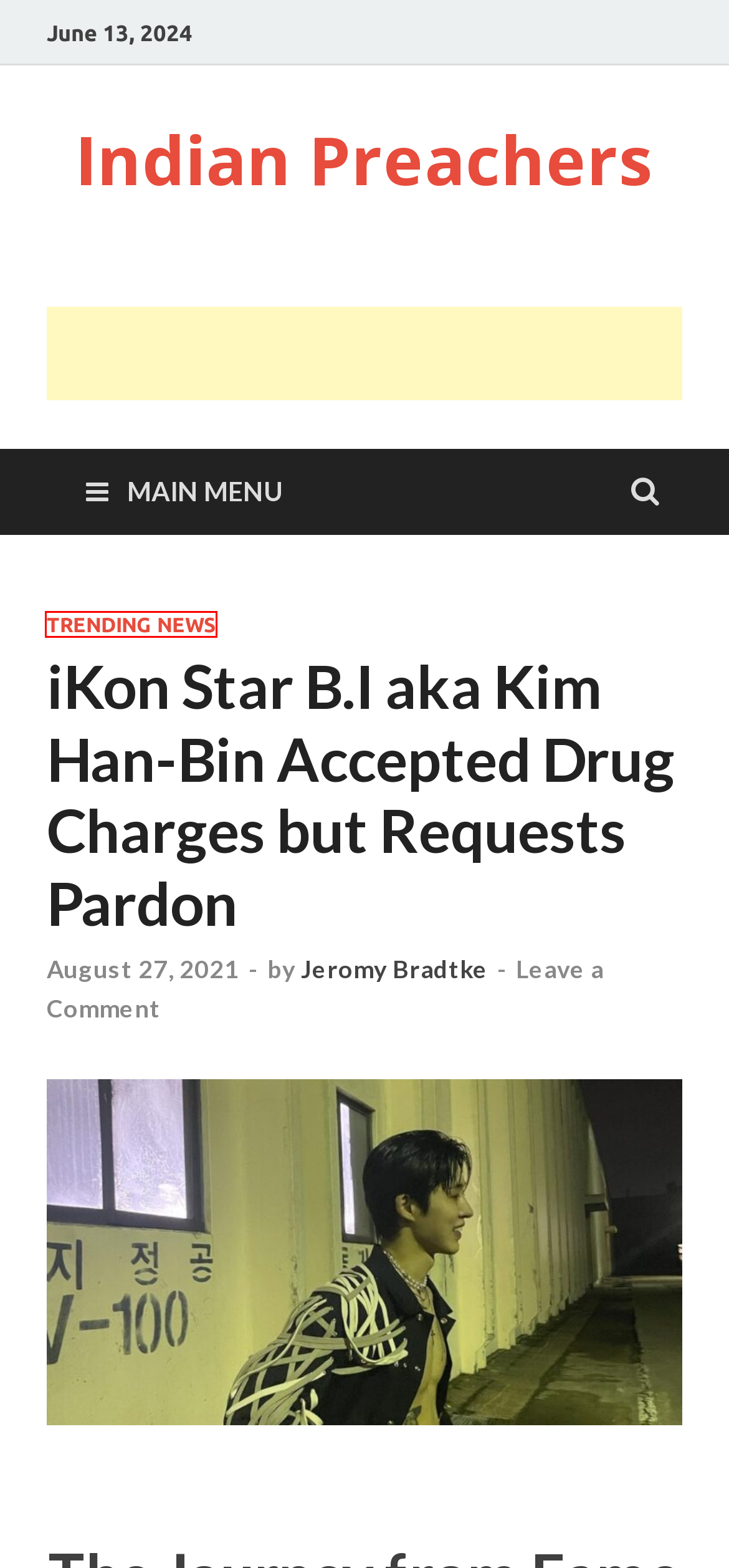View the screenshot of the webpage containing a red bounding box around a UI element. Select the most fitting webpage description for the new page shown after the element in the red bounding box is clicked. Here are the candidates:
A. VehiclesCars – Indian Preachers
B. Recreation & SportsFishing – Indian Preachers
C. Uncategorized – Indian Preachers
D. computers and technology – Indian Preachers
E. Trending News – Indian Preachers
F. Jeromy Bradtke – Indian Preachers
G. Indian Preachers
H. Food & Beverage::Coffee – Indian Preachers

E